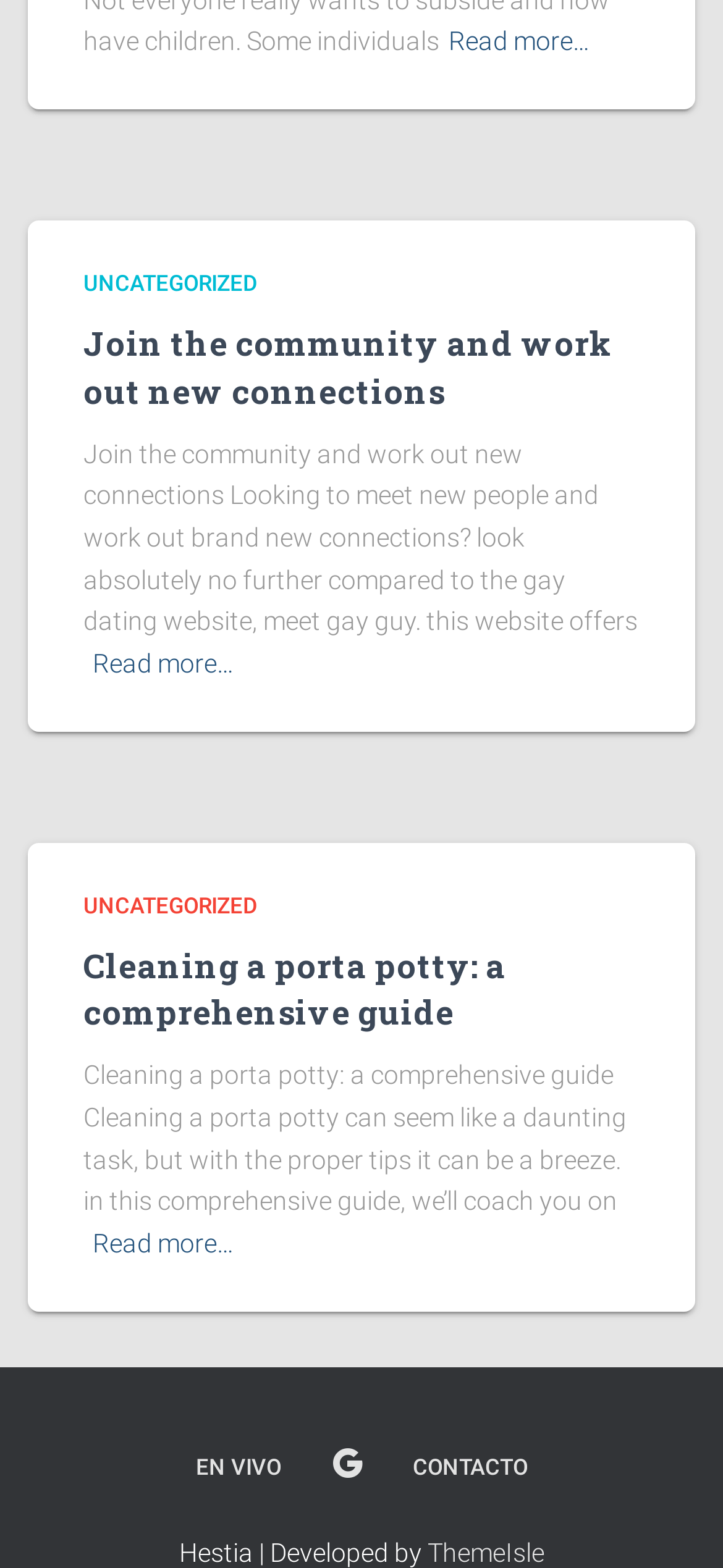From the webpage screenshot, predict the bounding box of the UI element that matches this description: "alt="Ultimate Guide For Business Tools"".

None